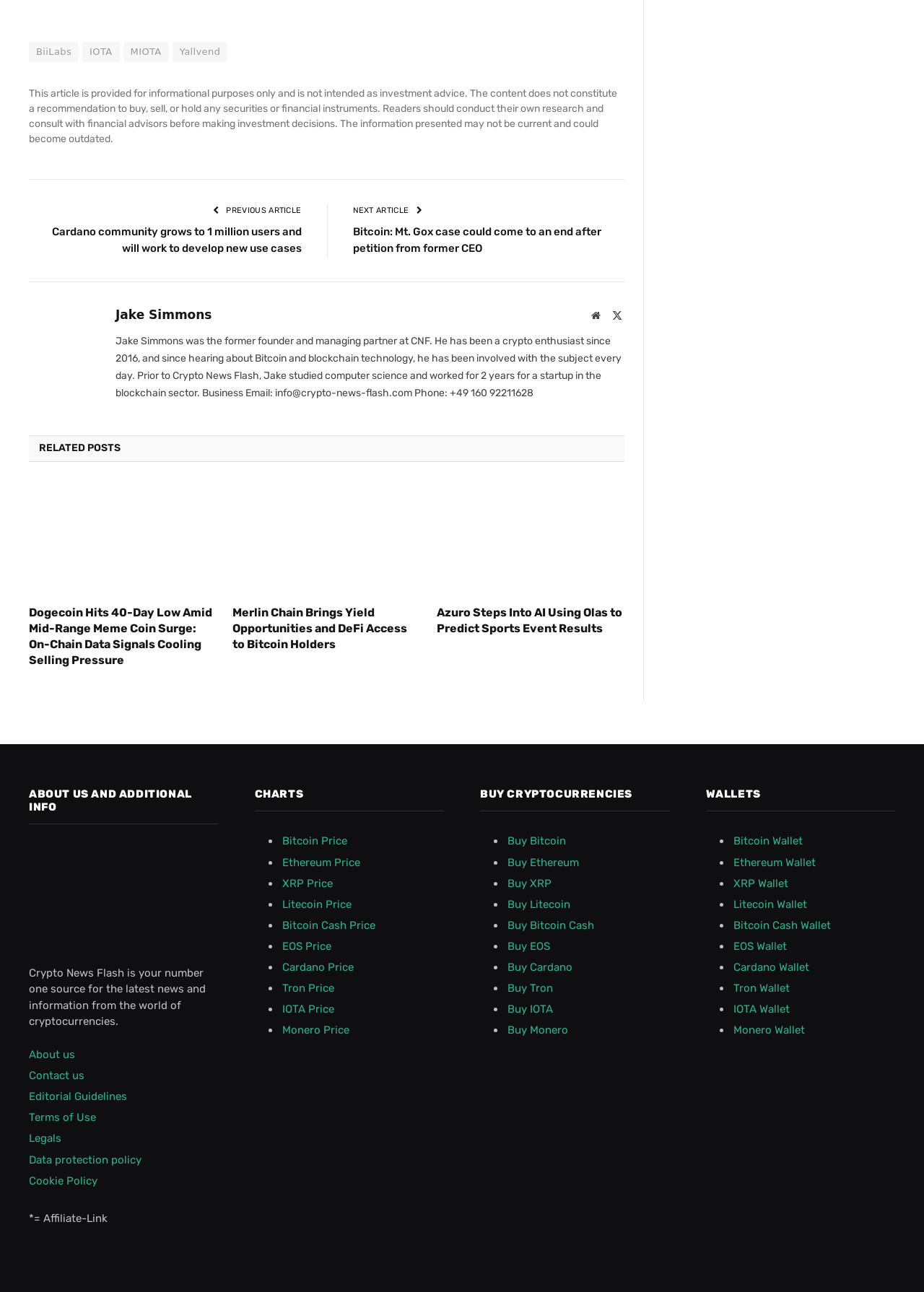Give a short answer using one word or phrase for the question:
What is the name of the website?

Crypto News Flash